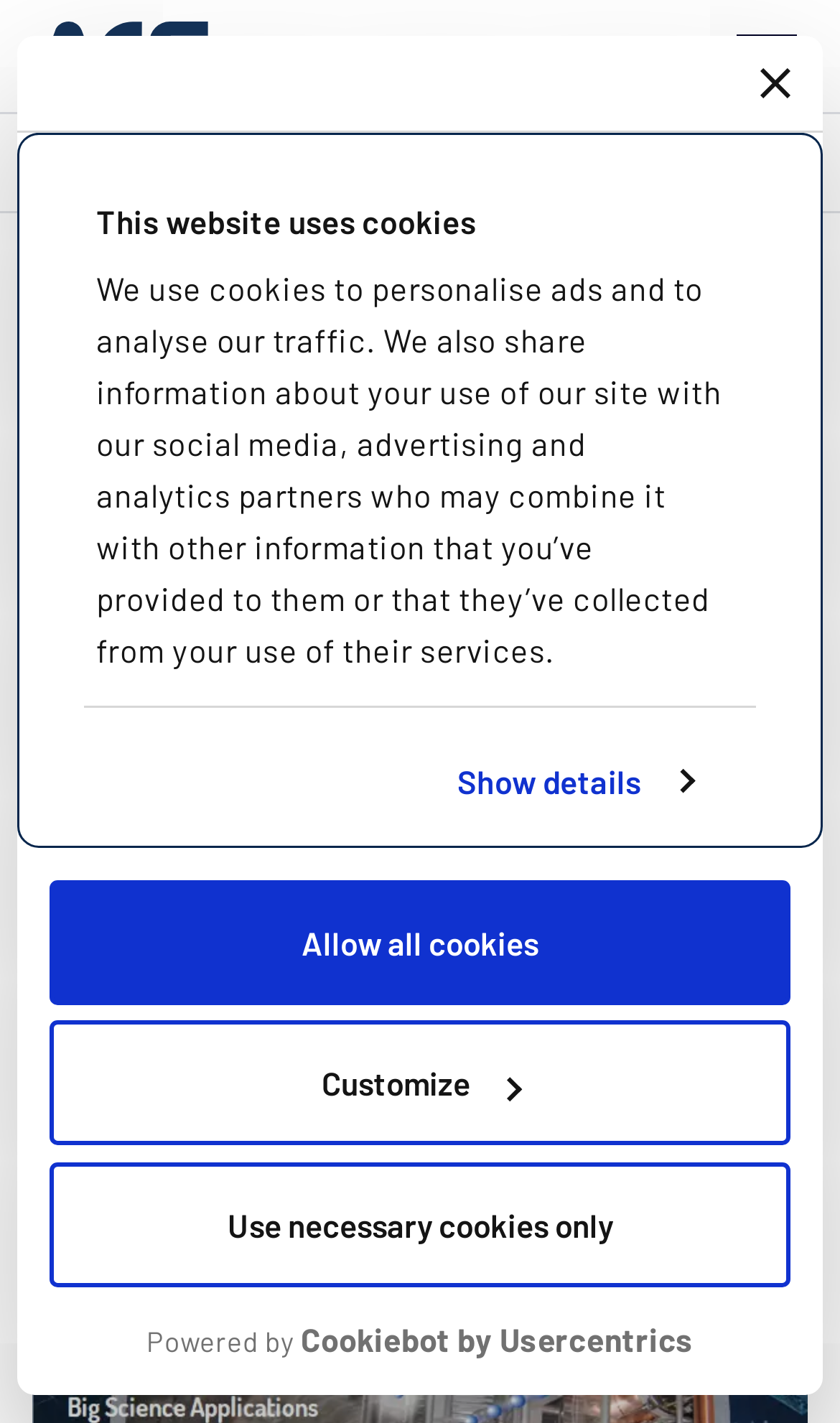Select the bounding box coordinates of the element I need to click to carry out the following instruction: "Go to INDUSTRY page".

[0.051, 0.174, 0.2, 0.204]